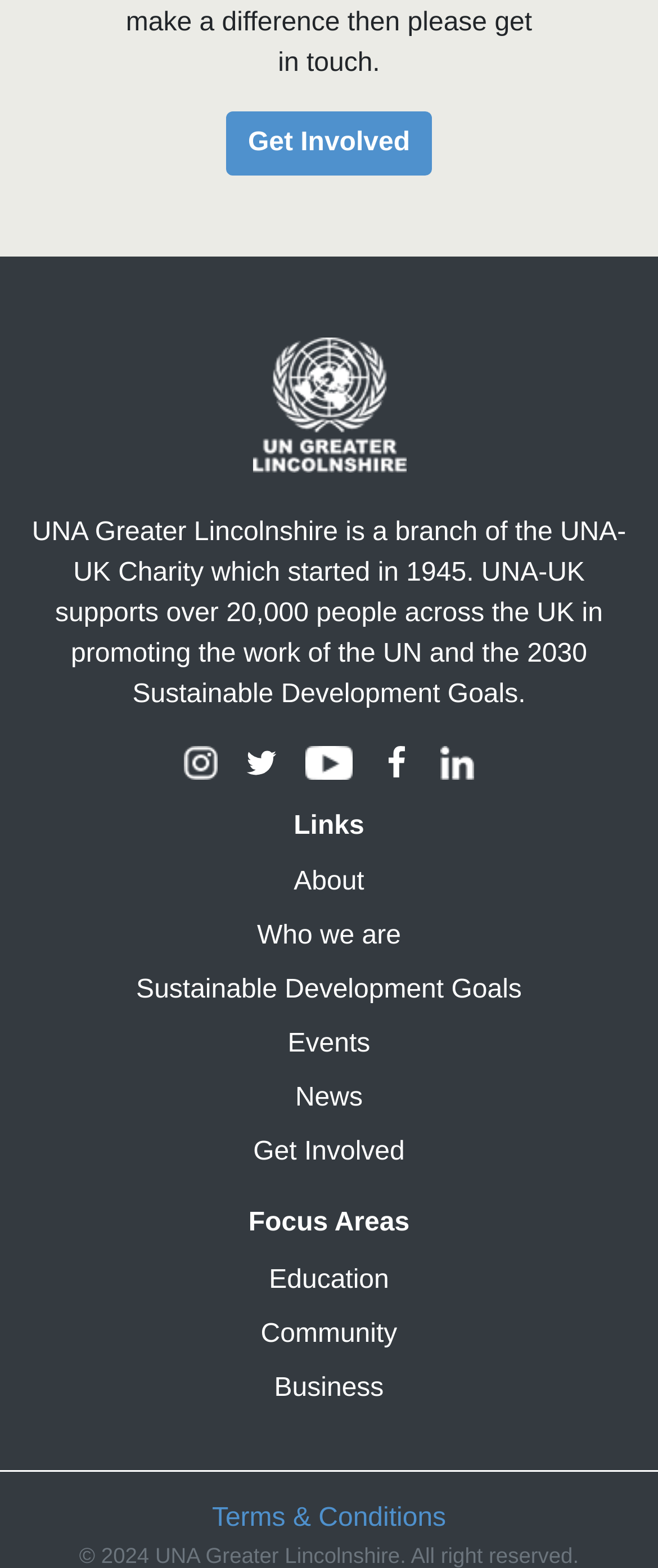Locate the bounding box coordinates of the element that needs to be clicked to carry out the instruction: "Read about Sustainable Development Goals". The coordinates should be given as four float numbers ranging from 0 to 1, i.e., [left, top, right, bottom].

[0.207, 0.623, 0.793, 0.641]